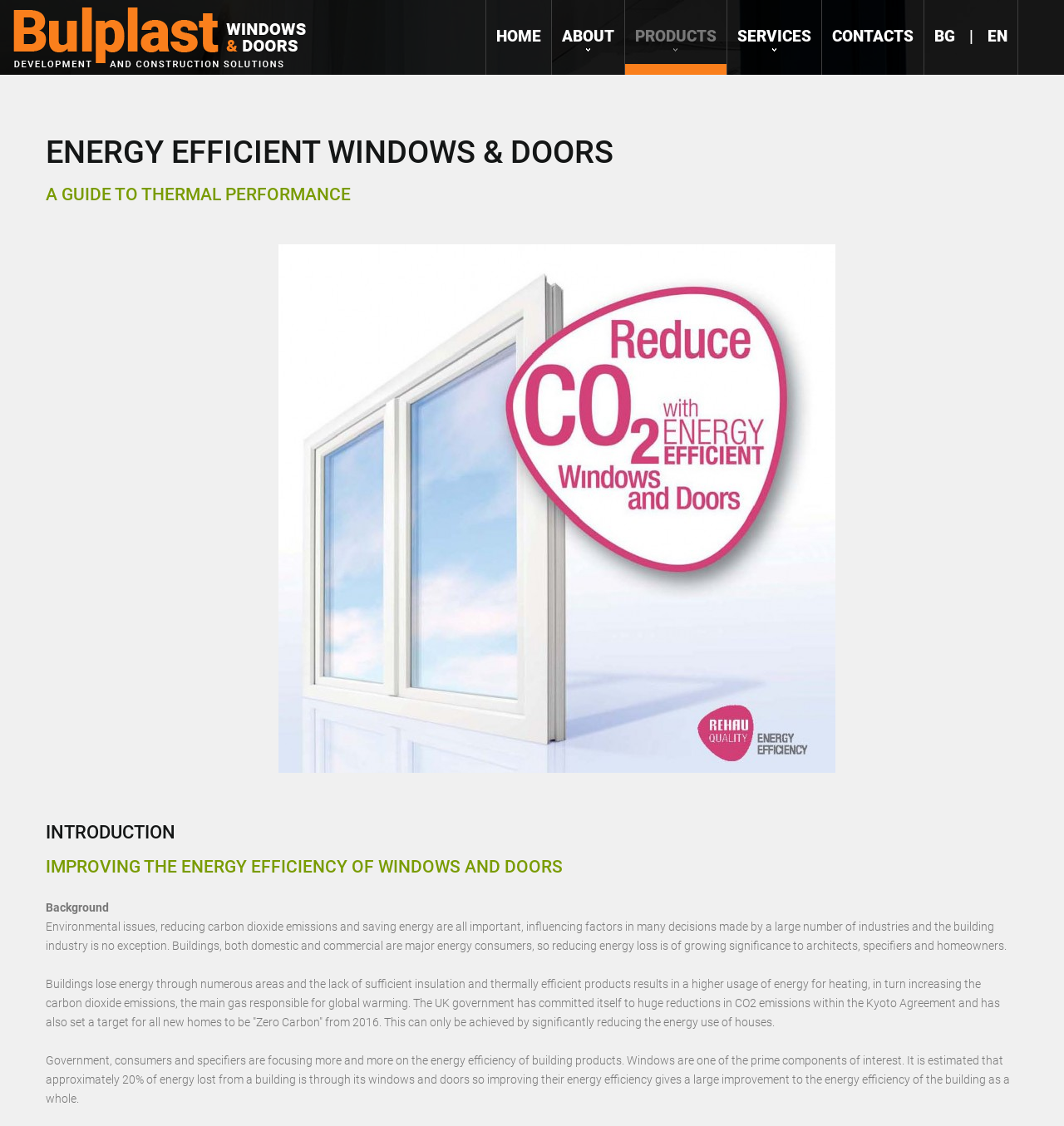Determine the bounding box coordinates for the area that needs to be clicked to fulfill this task: "Contact Us". The coordinates must be given as four float numbers between 0 and 1, i.e., [left, top, right, bottom].

None